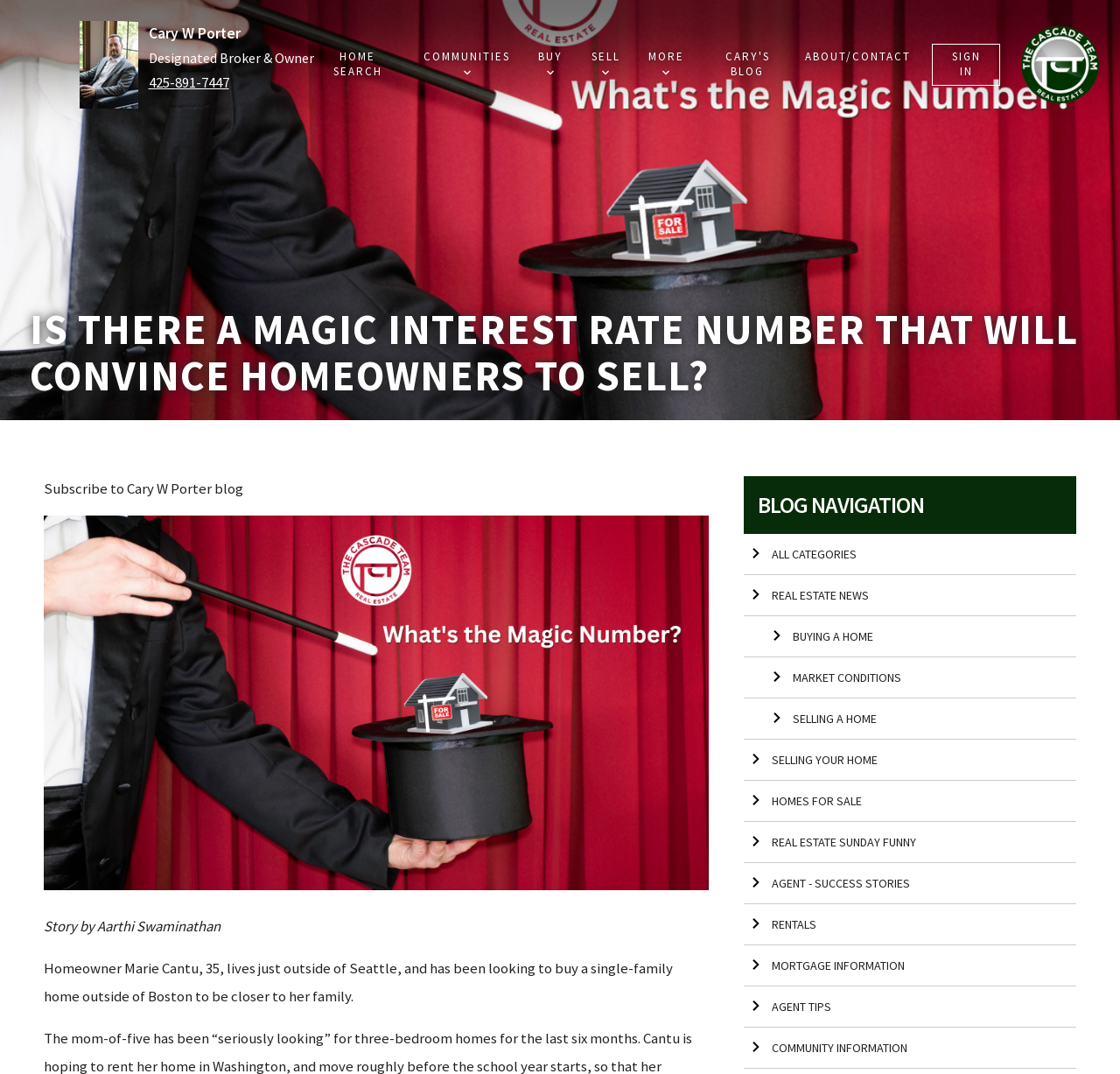Provide the bounding box coordinates of the HTML element this sentence describes: "Arrow right Buying A Home". The bounding box coordinates consist of four float numbers between 0 and 1, i.e., [left, top, right, bottom].

[0.664, 0.574, 0.961, 0.612]